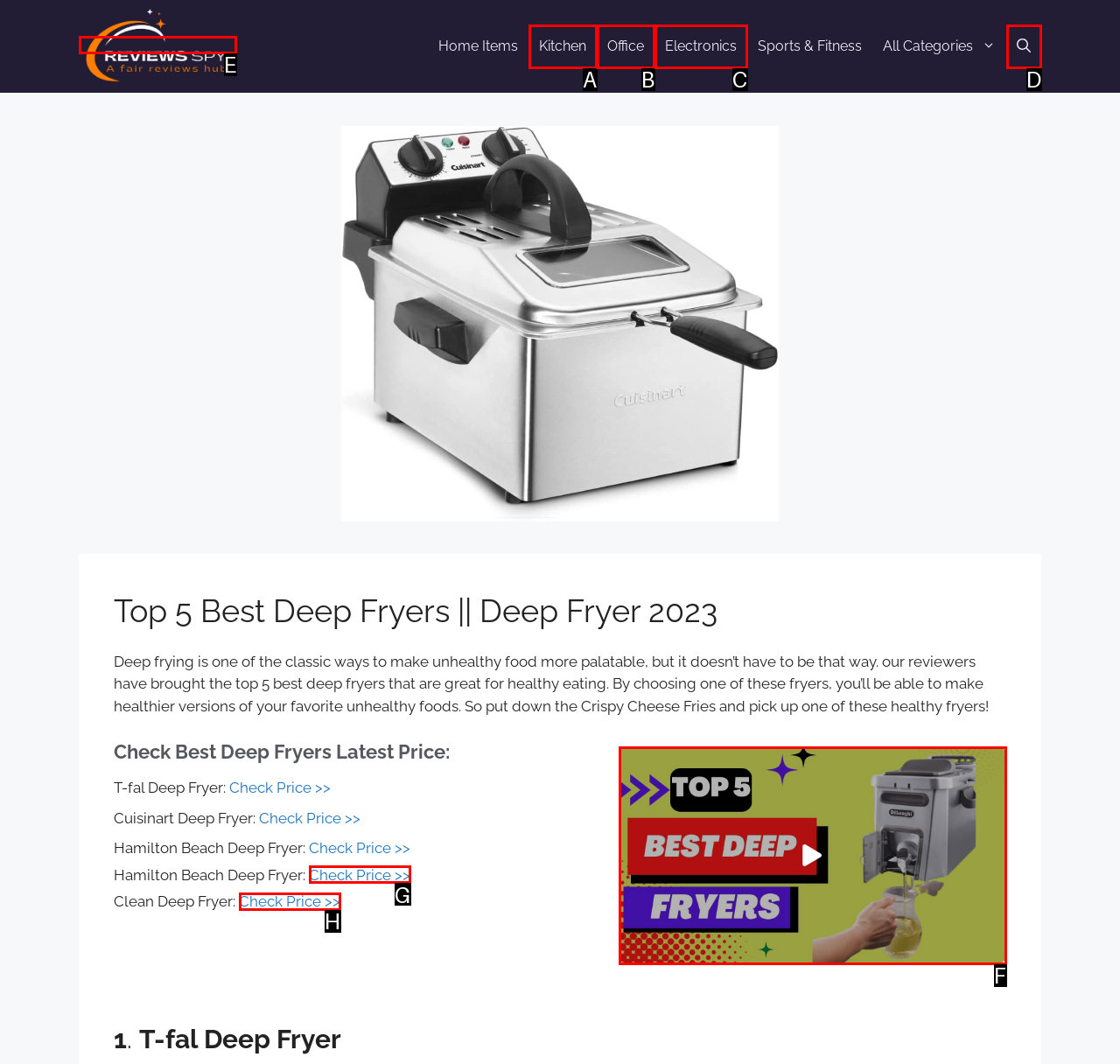Find the HTML element that matches the description: Kitchen. Answer using the letter of the best match from the available choices.

A